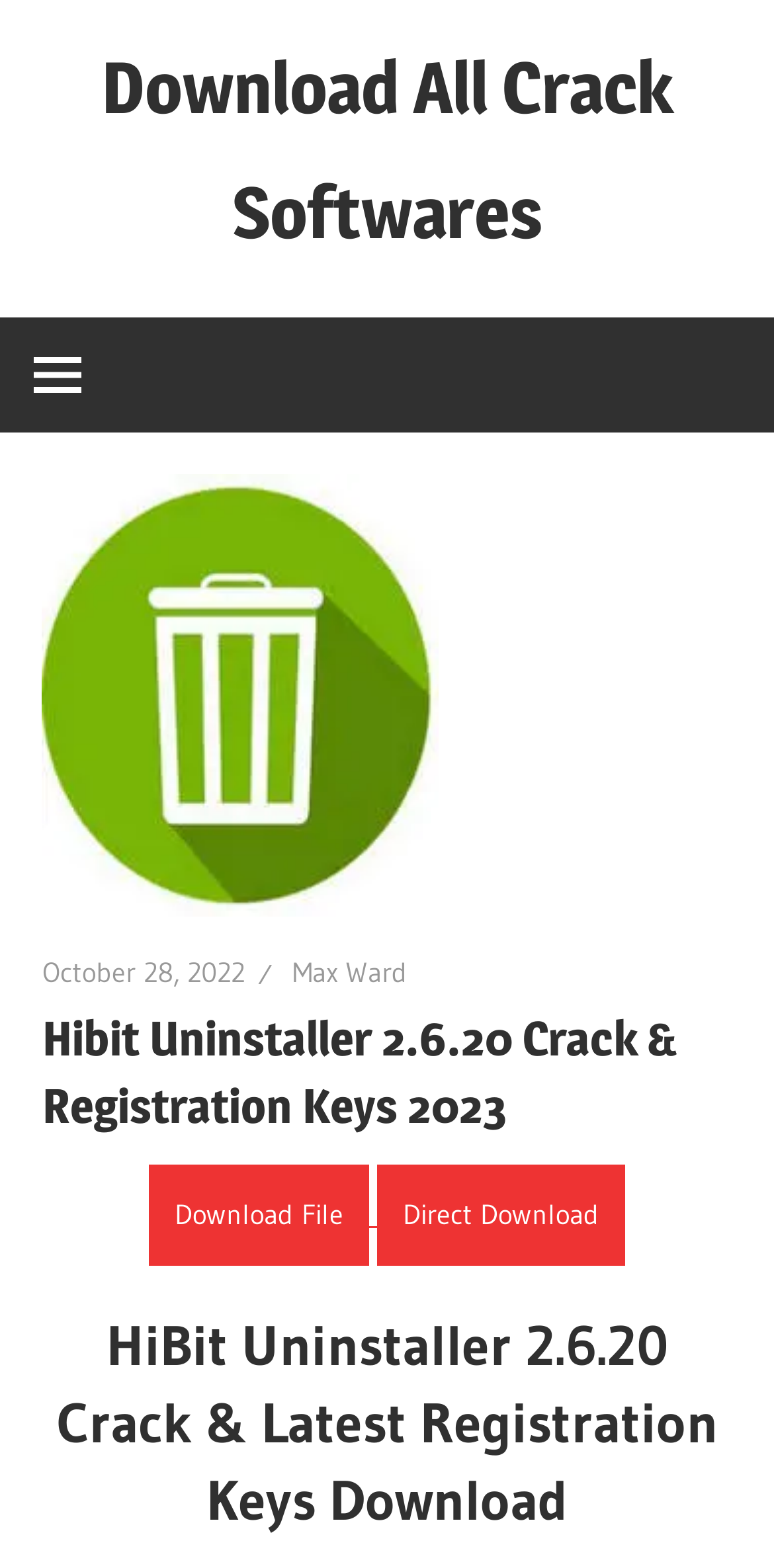Provide a thorough description of this webpage.

The webpage appears to be a download page for HiBit Uninstaller 2.6.20 Crack and Latest Registration Keys. At the top, there is a link to "Download All Crack Softwares". Below this link, there is a static text stating "All Free Activators with Full Patch". 

On the left side, there is a button with an image of HiBit Uninstaller 2.1.15 Free Download for Windows 10, 8, and 7. Next to the image, there is a header section containing a link to a date "October 28, 2022", a link to the author "Max Ward", and a heading "Hibit Uninstaller 2.6.20 Crack & Registration Keys 2023". 

Below the header section, there is a link to "Download File Direct Download" which is divided into two buttons: "Download File" and "Direct Download". 

At the bottom of the page, there is another heading "HiBit Uninstaller 2.6.20 Crack & Latest Registration Keys Download".